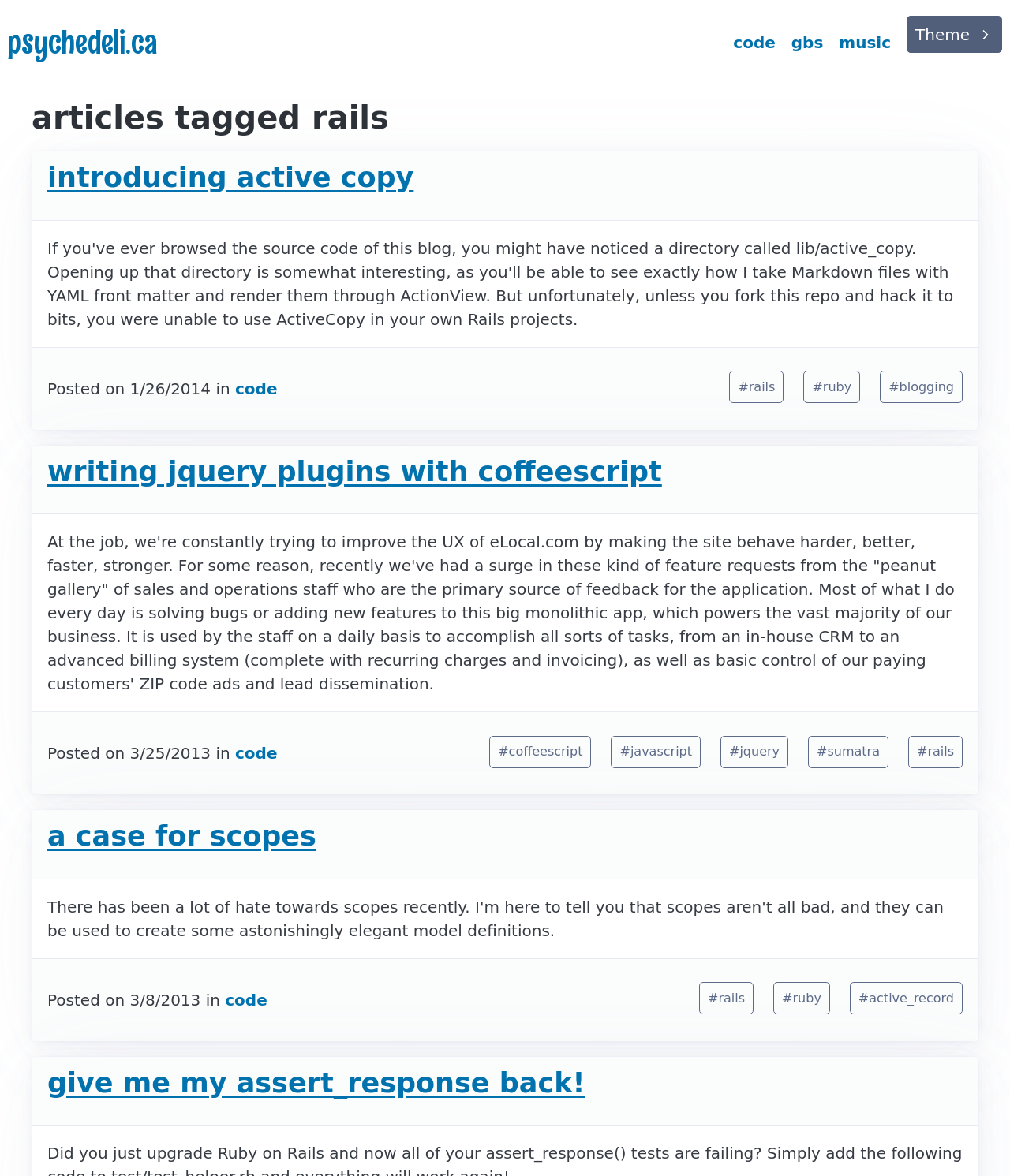Construct a comprehensive caption that outlines the webpage's structure and content.

This webpage appears to be a blog or article listing page, with a focus on topics related to programming and technology. At the top of the page, there is a navigation section with links to different parts of the site, including "psychedeli.ca", "code", "gbs", "music", and a theme toggle button.

Below the navigation section, there is a heading that reads "articles tagged rails", indicating that the page is displaying a list of articles related to the topic of Rails. The articles are listed in a vertical column, with each article taking up a significant portion of the page.

Each article has a heading, a block of text, and a footer section with metadata such as the date posted and tags. The headings are links that likely lead to the full article page. The blocks of text appear to be summaries or excerpts from the articles, and they vary in length. The footer sections contain links to categories or tags related to the article, as well as the date posted.

There are a total of four articles on the page, each with a similar structure. The articles appear to be related to programming and technology, with topics such as writing jQuery plugins with CoffeeScript, using scopes in Rails, and discussing the importance of assert_response in testing.